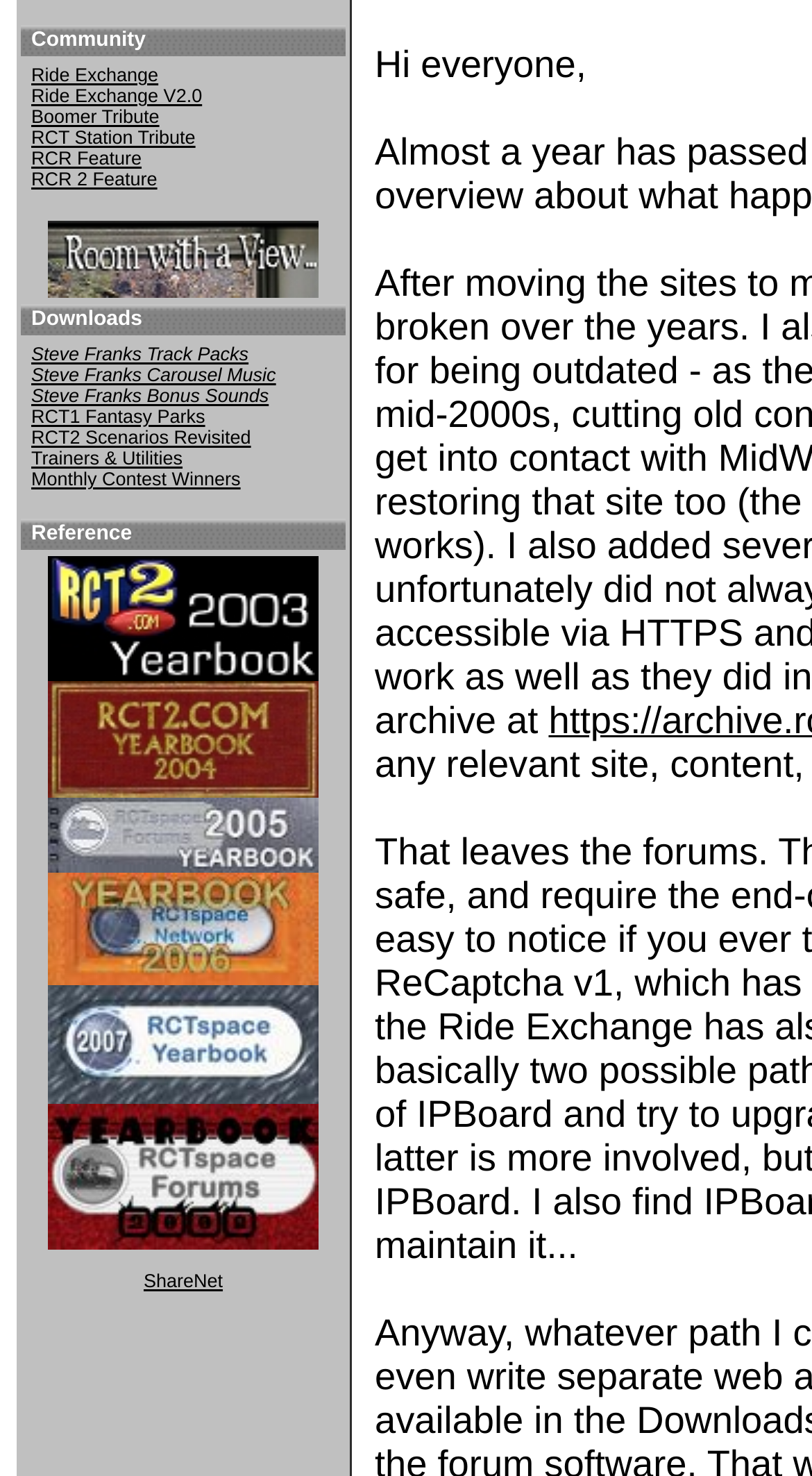Show the bounding box coordinates for the HTML element as described: "RCT2 Scenarios Revisited".

[0.038, 0.289, 0.309, 0.303]